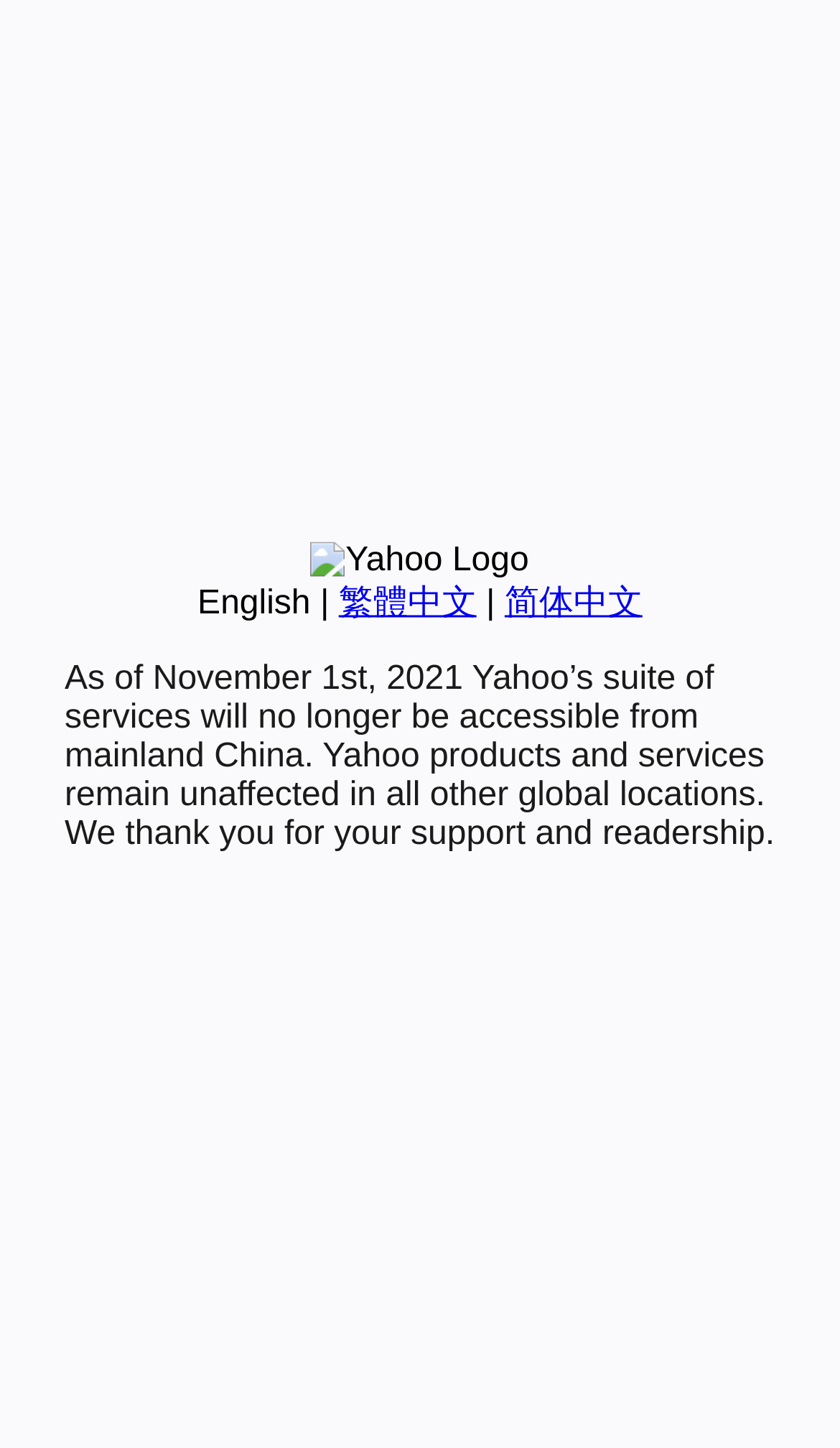Using the provided element description: "繁體中文", identify the bounding box coordinates. The coordinates should be four floats between 0 and 1 in the order [left, top, right, bottom].

[0.403, 0.404, 0.567, 0.429]